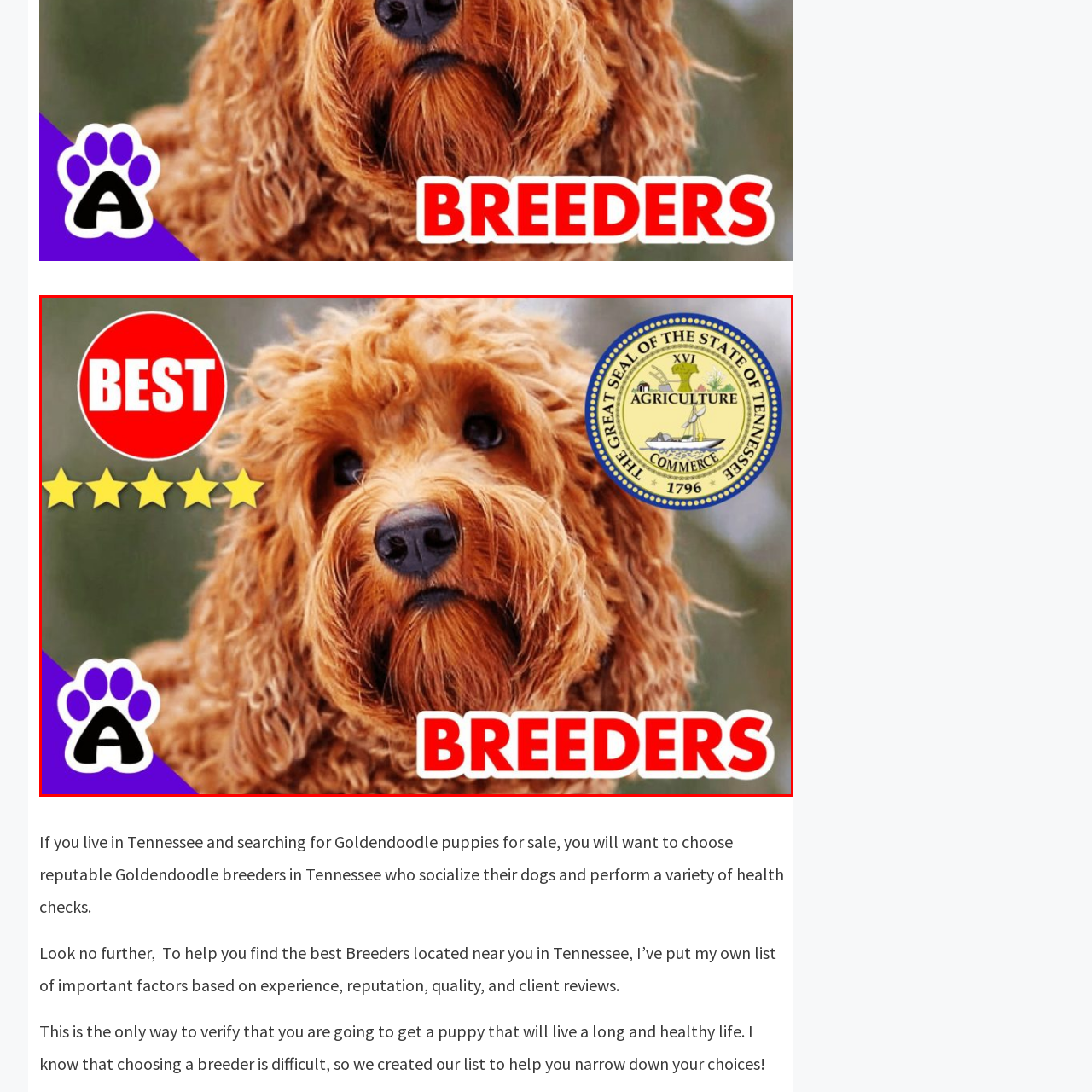Direct your attention to the image marked by the red boundary, How many golden stars are above the puppy? Provide a single word or phrase in response.

Five